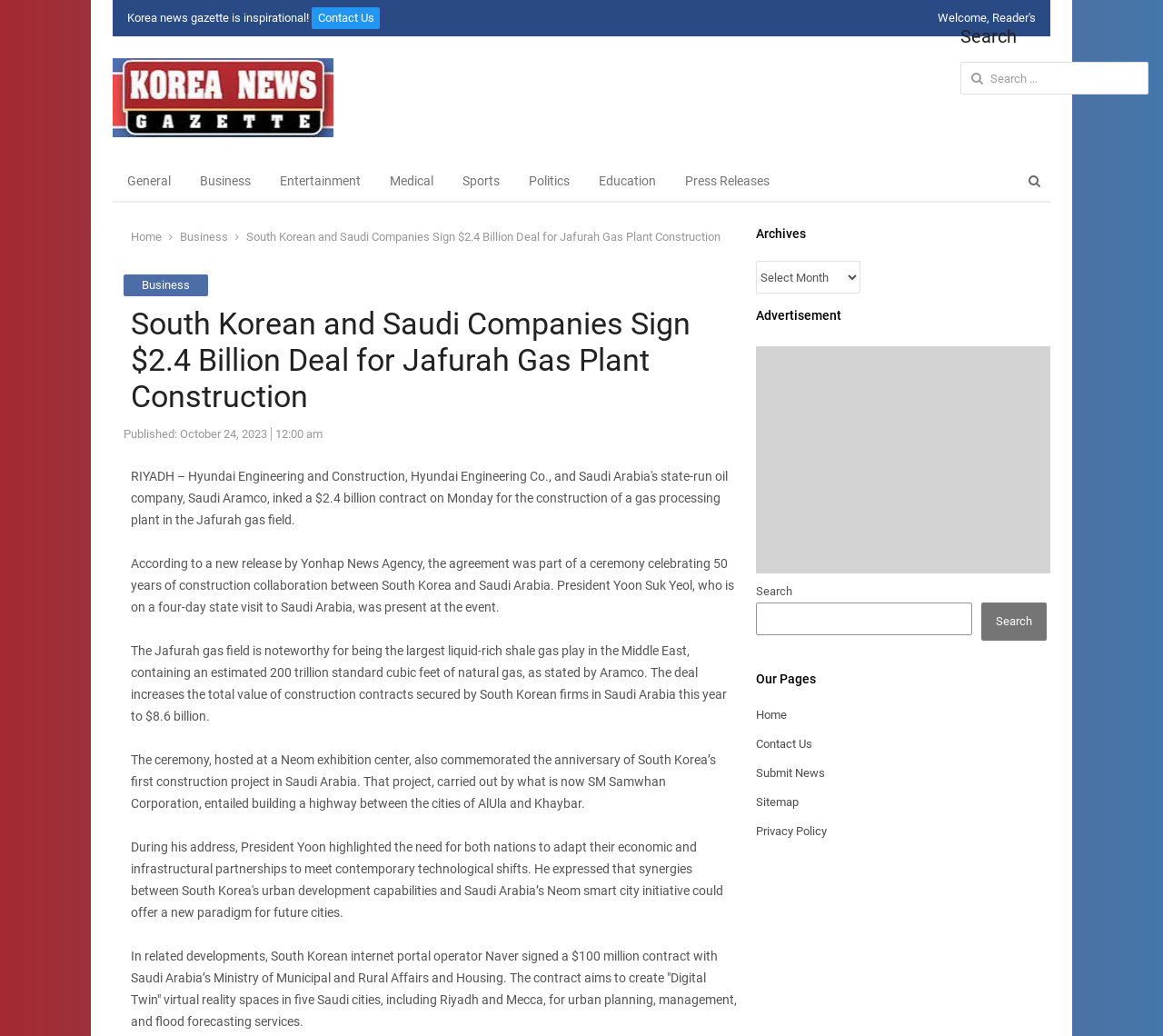Identify the bounding box coordinates for the element you need to click to achieve the following task: "View archives". The coordinates must be four float values ranging from 0 to 1, formatted as [left, top, right, bottom].

[0.65, 0.217, 0.903, 0.234]